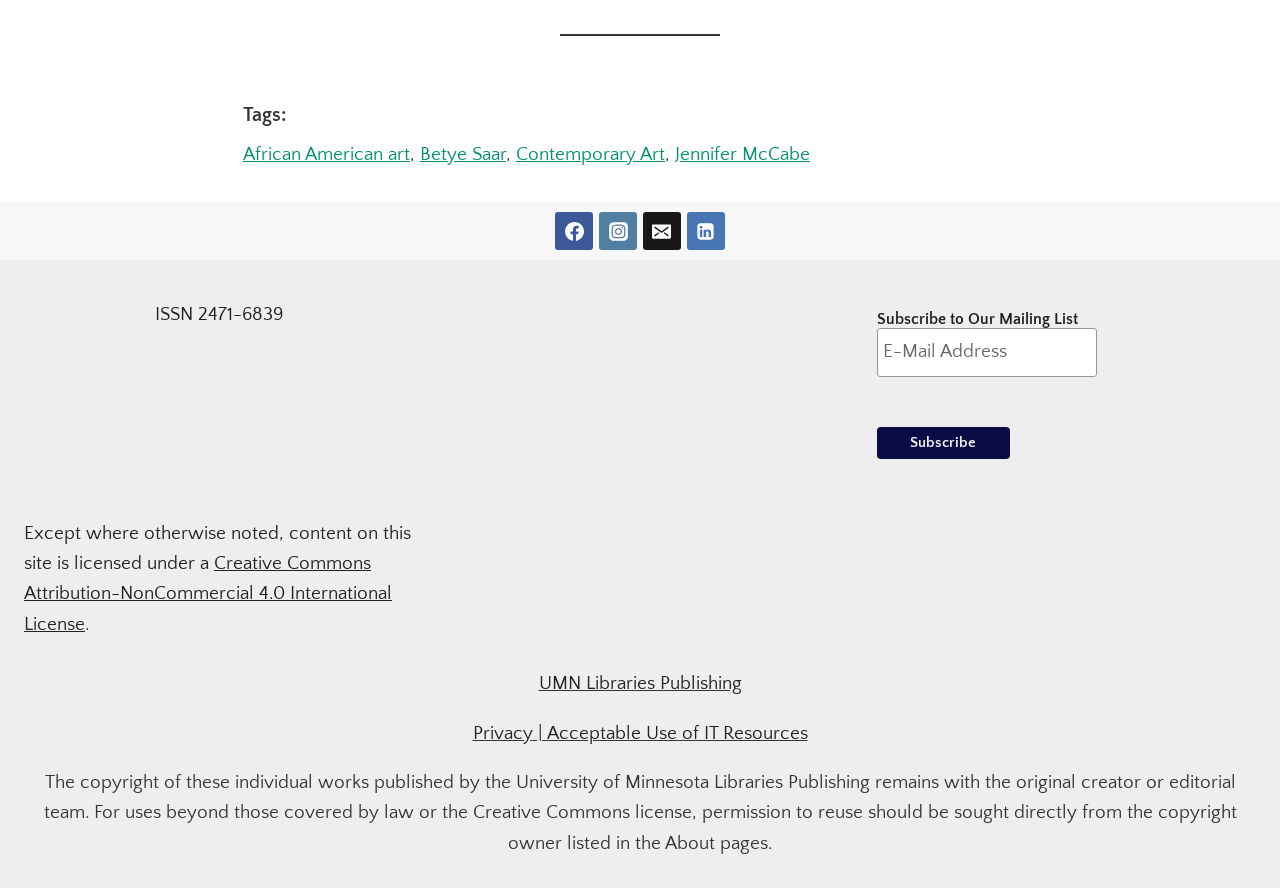Find the bounding box coordinates for the area that should be clicked to accomplish the instruction: "Click on the 'African American art' tag".

[0.19, 0.162, 0.32, 0.186]